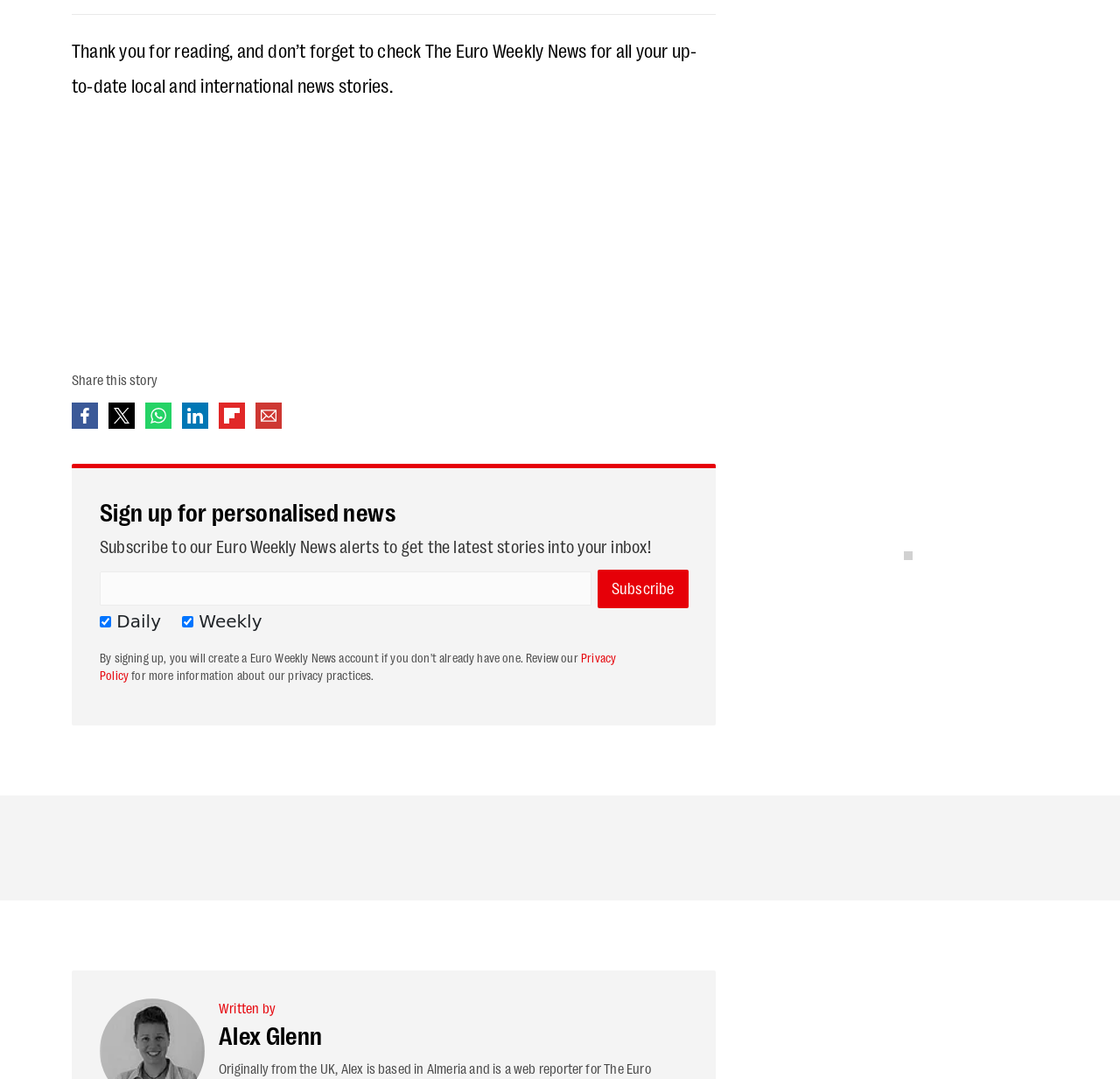Please answer the following question using a single word or phrase: 
How often can you receive news alerts?

Daily or Weekly